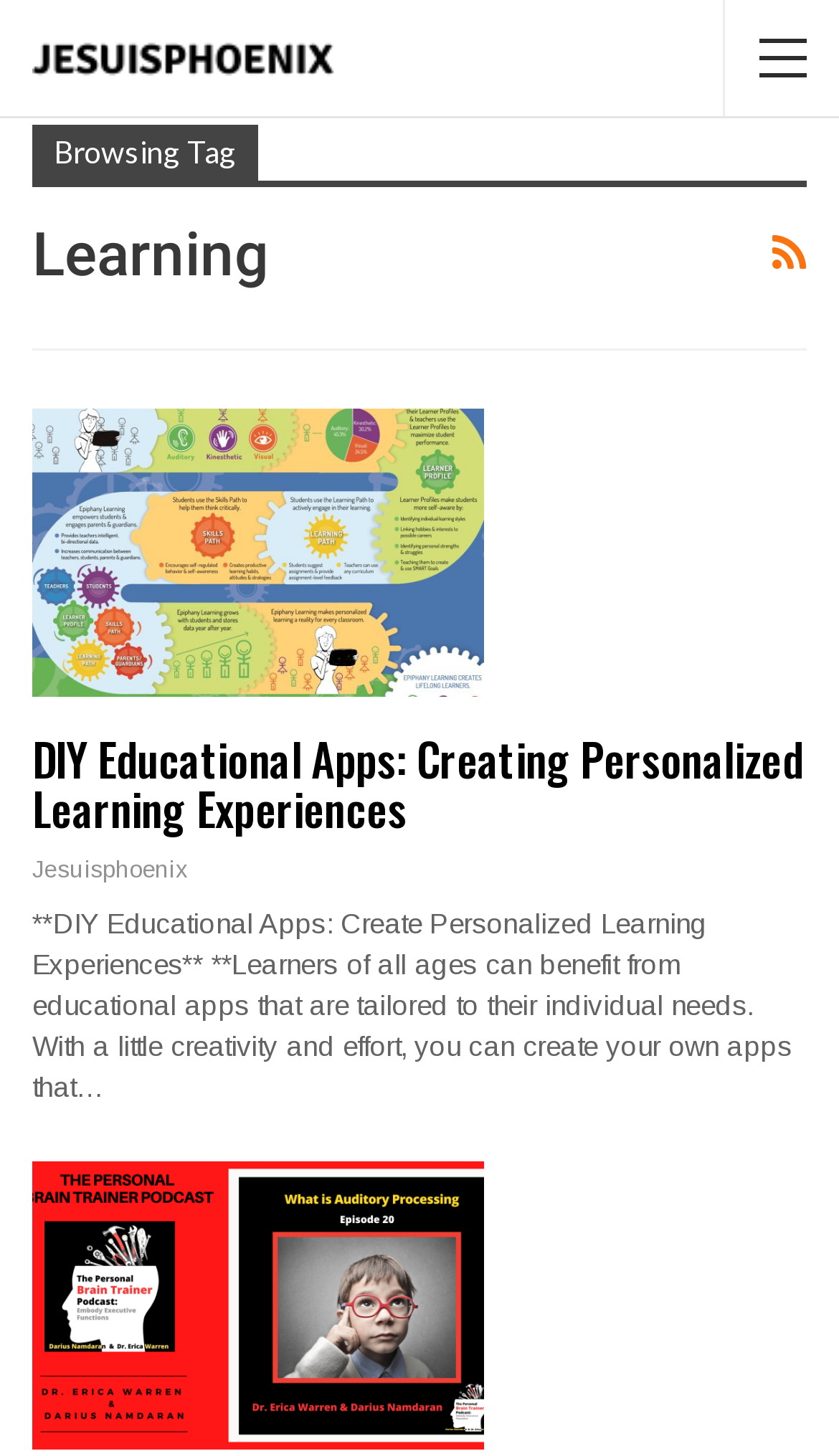Determine the bounding box for the UI element described here: "SURGICAL DISPOSABLE DEVICES".

None